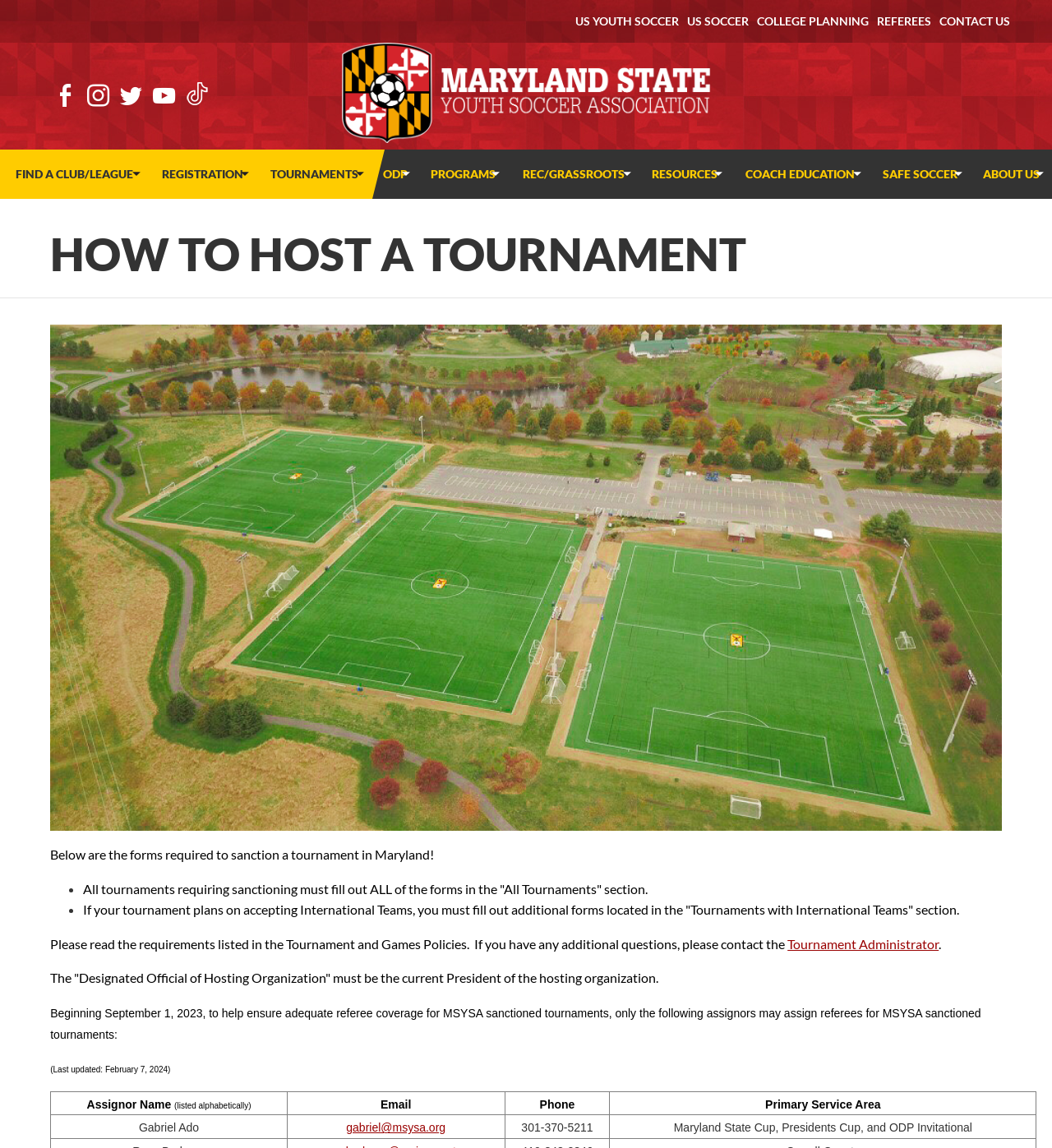What is the purpose of the webpage?
From the screenshot, provide a brief answer in one word or phrase.

To host a tournament